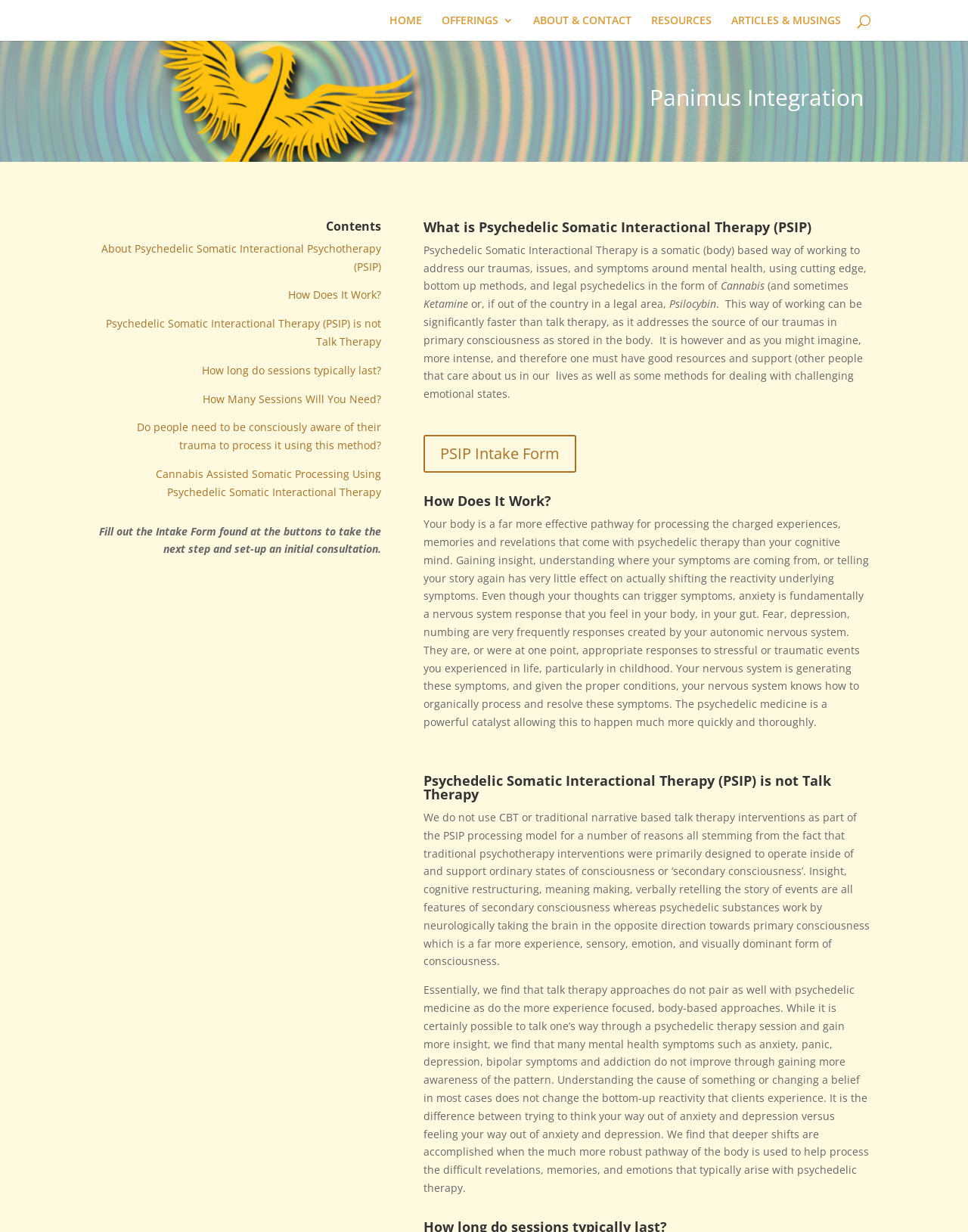Provide a brief response using a word or short phrase to this question:
How many links are there in the top navigation menu?

5